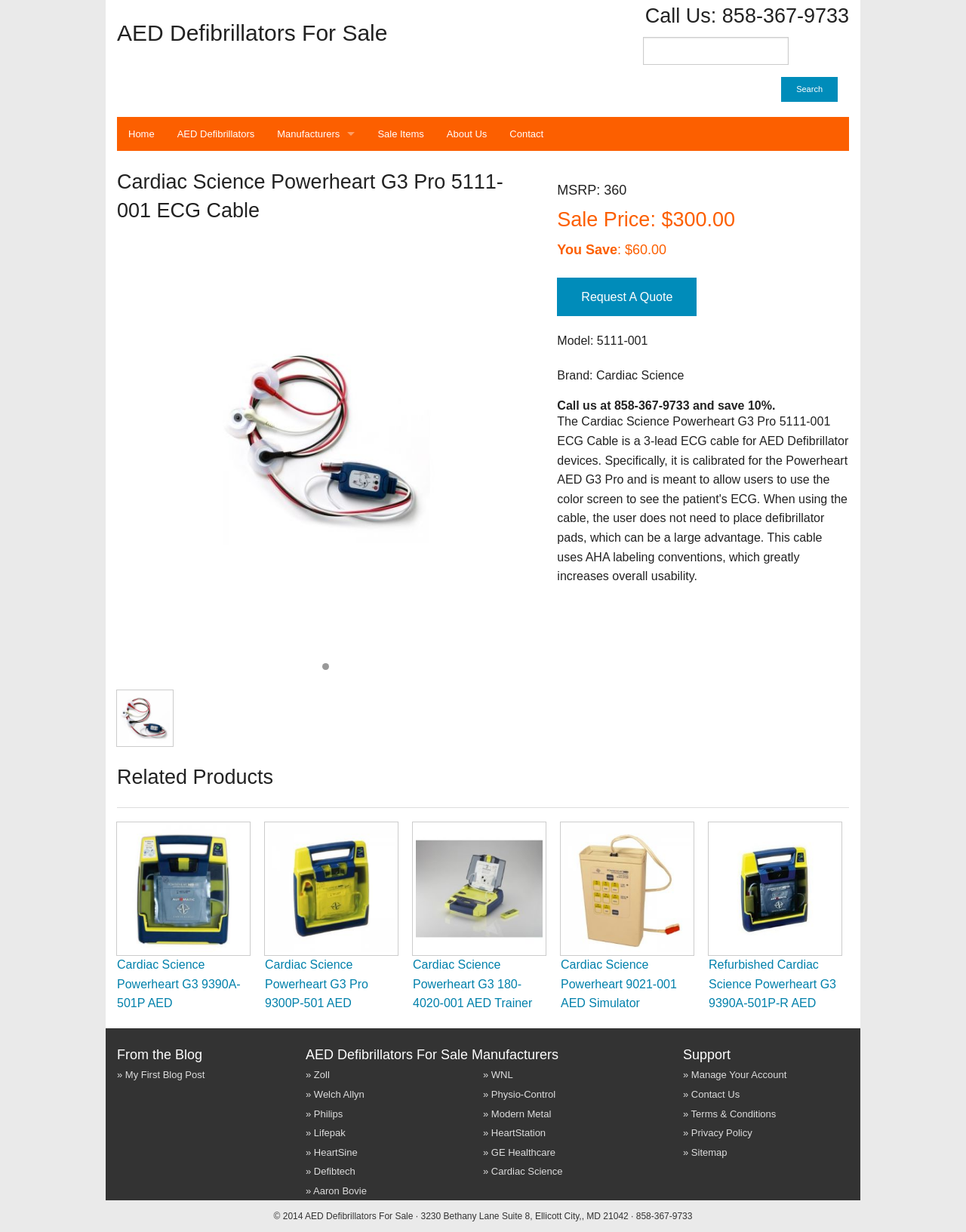Please identify the bounding box coordinates of the area that needs to be clicked to fulfill the following instruction: "Read the blog post My First Blog Post."

[0.121, 0.868, 0.212, 0.877]